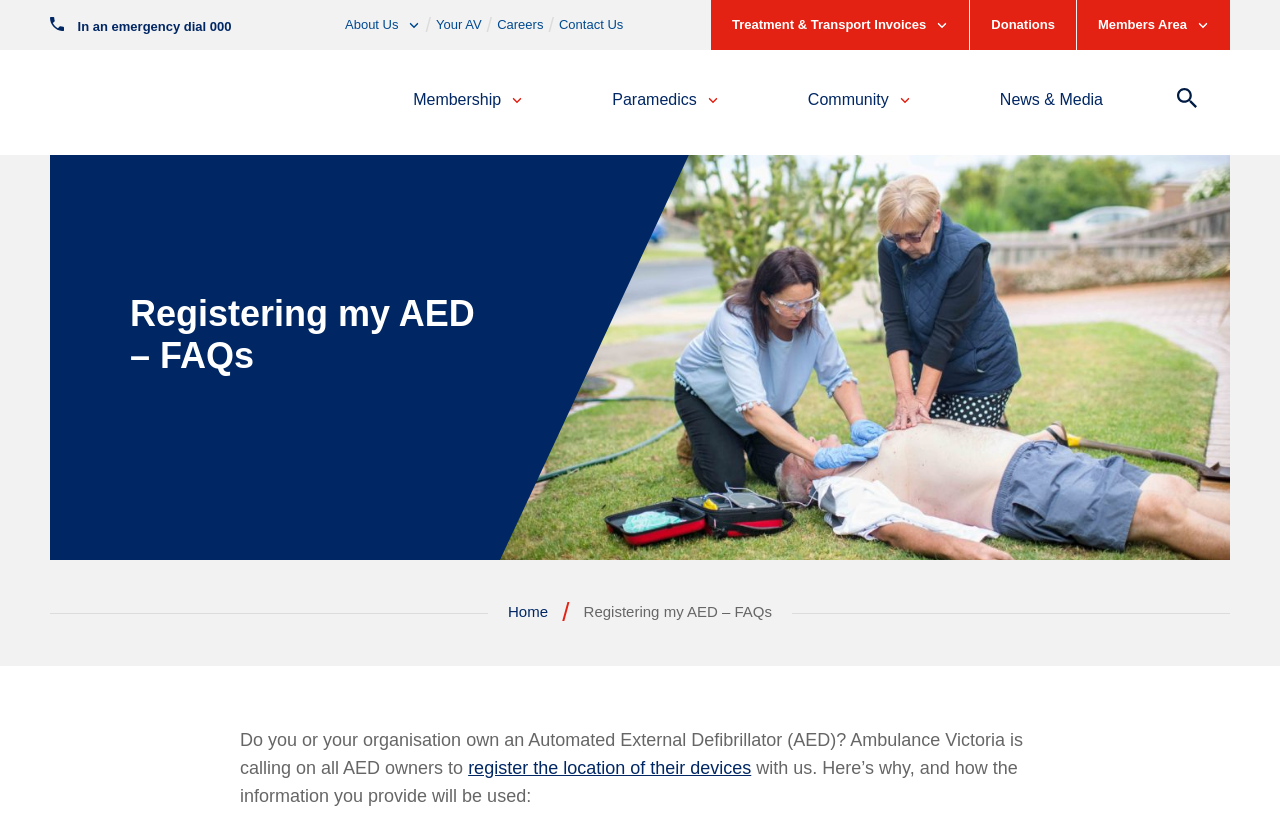Kindly determine the bounding box coordinates of the area that needs to be clicked to fulfill this instruction: "Go to news and media page".

[0.781, 0.111, 0.862, 0.139]